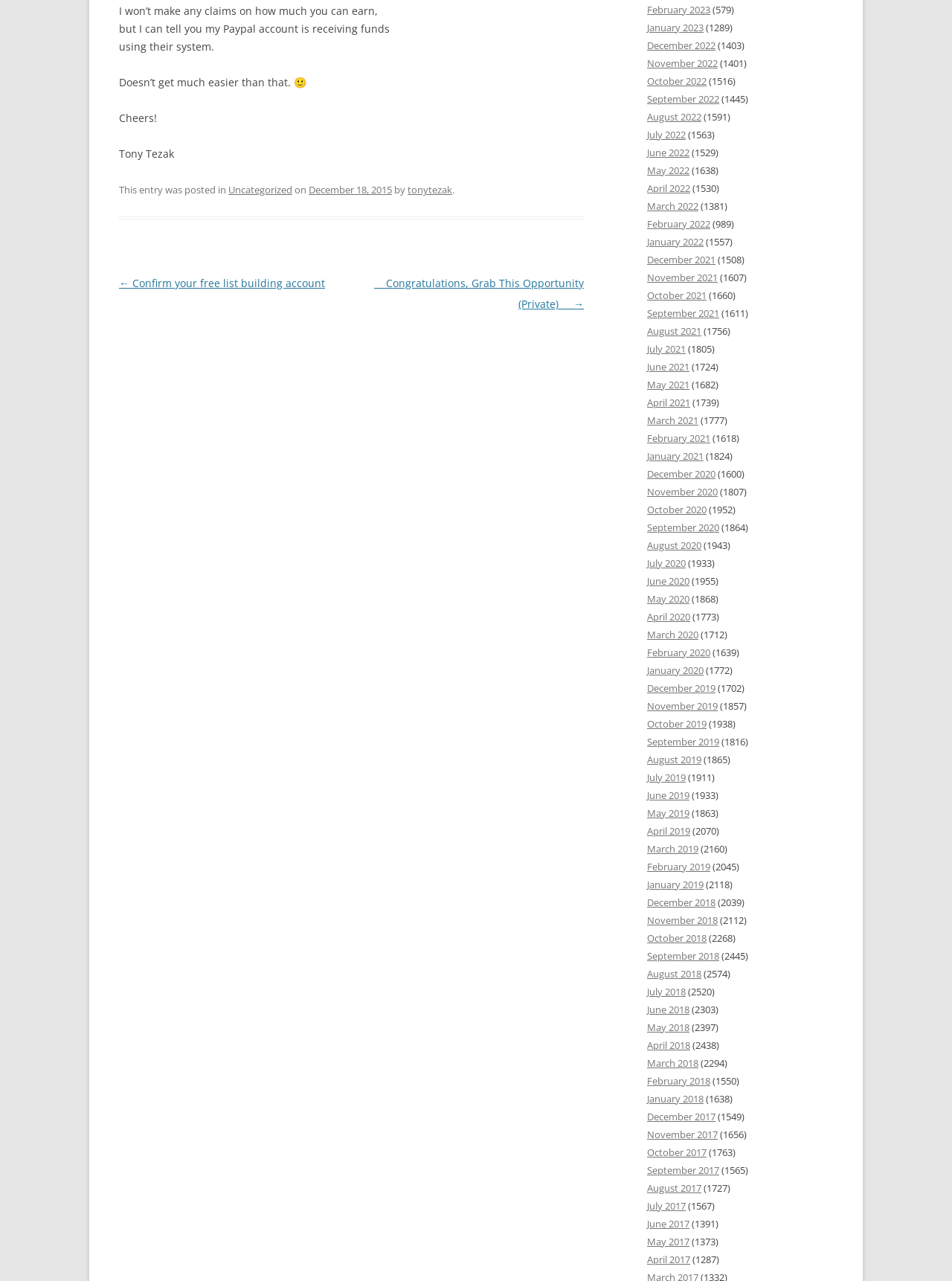Find the bounding box coordinates for the HTML element described in this sentence: "December 18, 2015". Provide the coordinates as four float numbers between 0 and 1, in the format [left, top, right, bottom].

[0.324, 0.143, 0.412, 0.154]